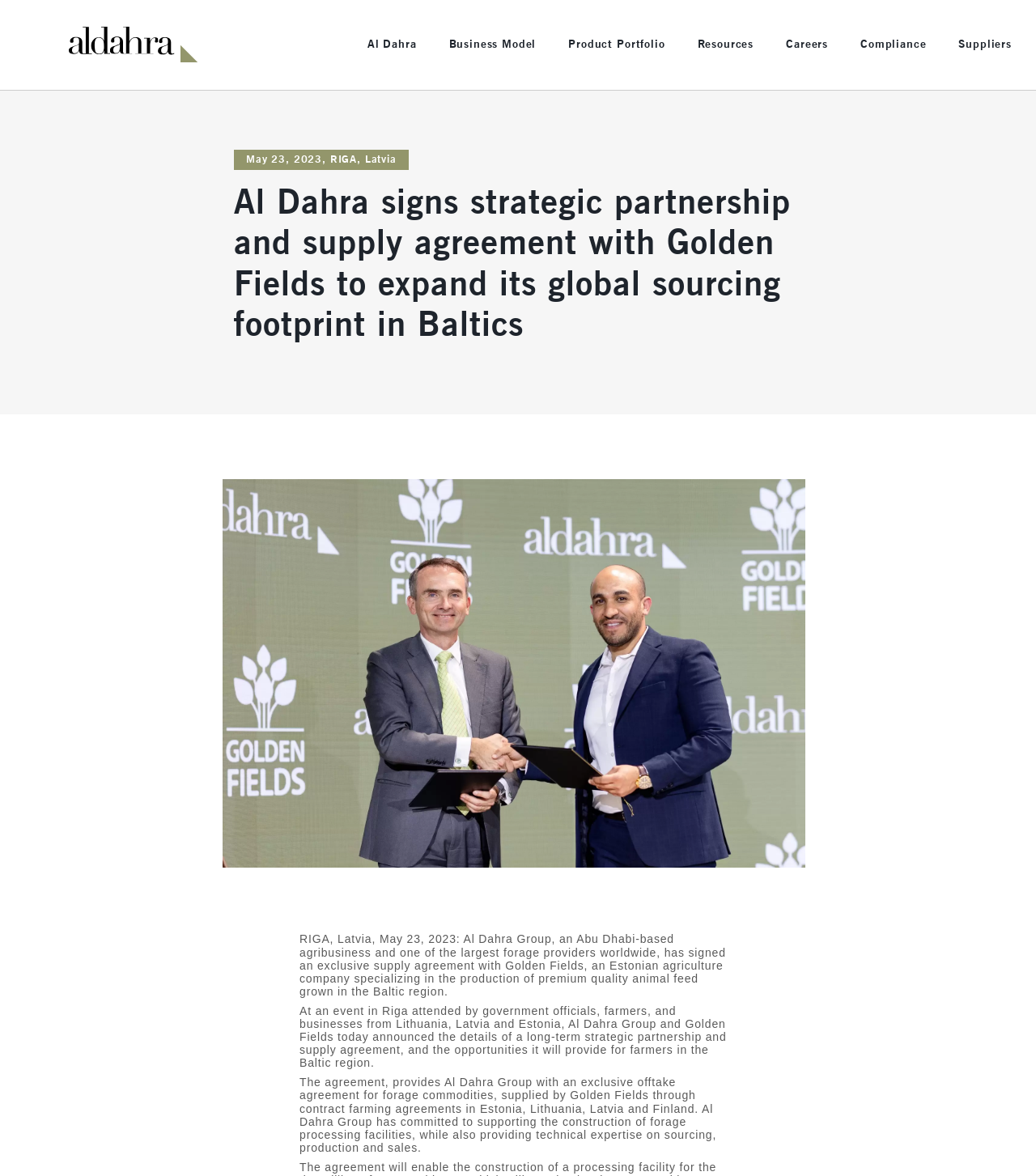How many items are in the Product Portfolio category?
Please provide a single word or phrase in response based on the screenshot.

6